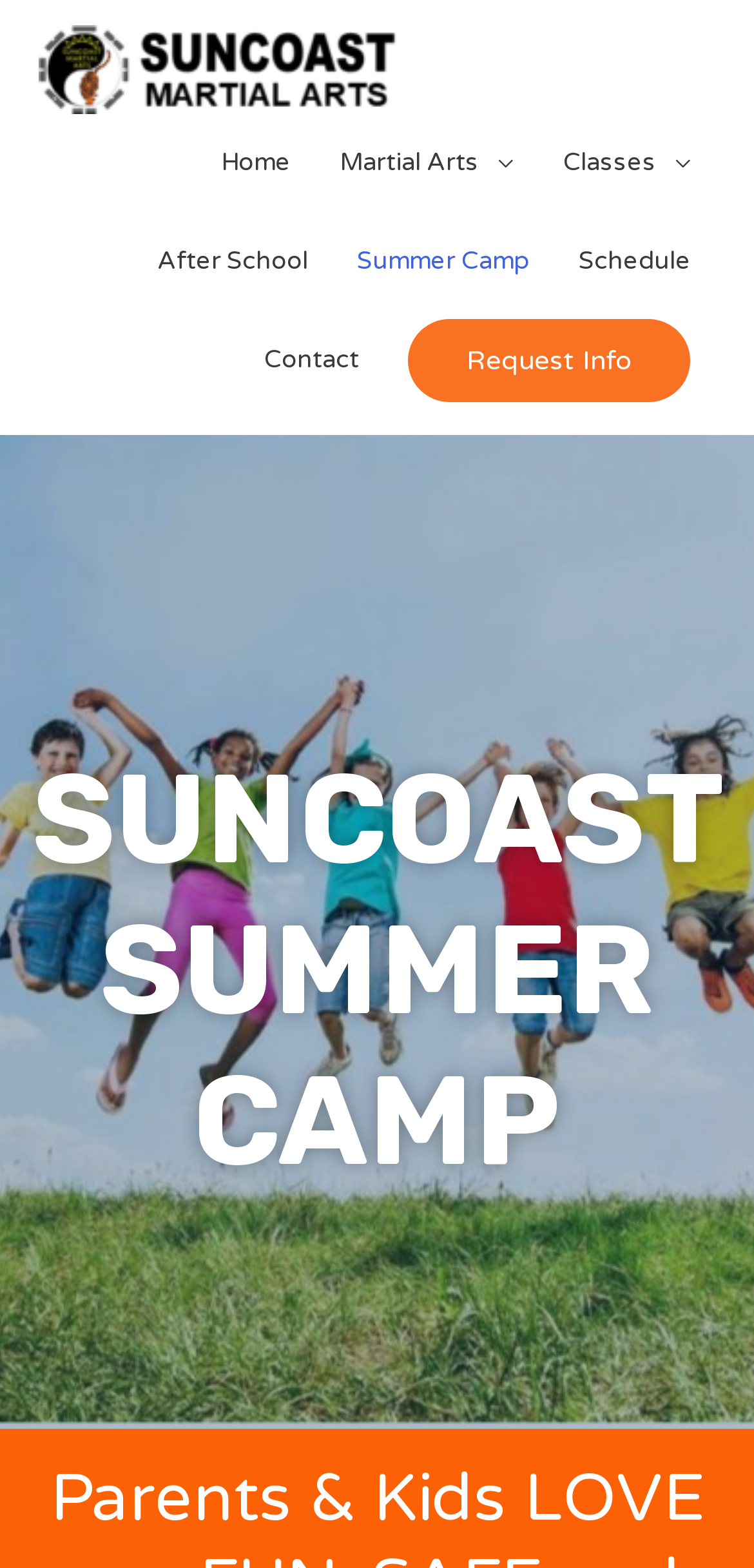Please identify the bounding box coordinates of the element's region that should be clicked to execute the following instruction: "search the website". The bounding box coordinates must be four float numbers between 0 and 1, i.e., [left, top, right, bottom].

None